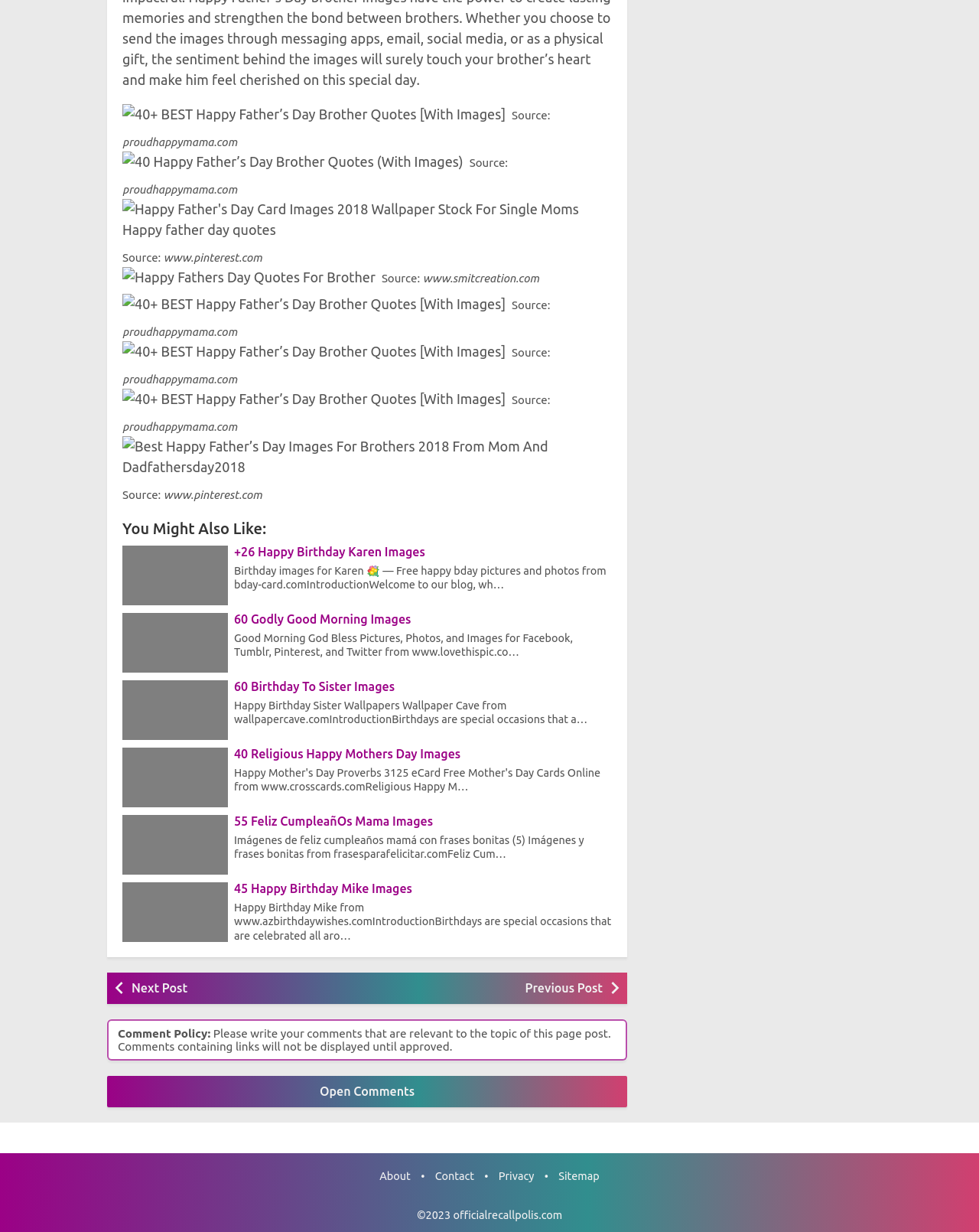Please identify the bounding box coordinates of the region to click in order to complete the given instruction: "Open Comments". The coordinates should be four float numbers between 0 and 1, i.e., [left, top, right, bottom].

[0.109, 0.873, 0.641, 0.898]